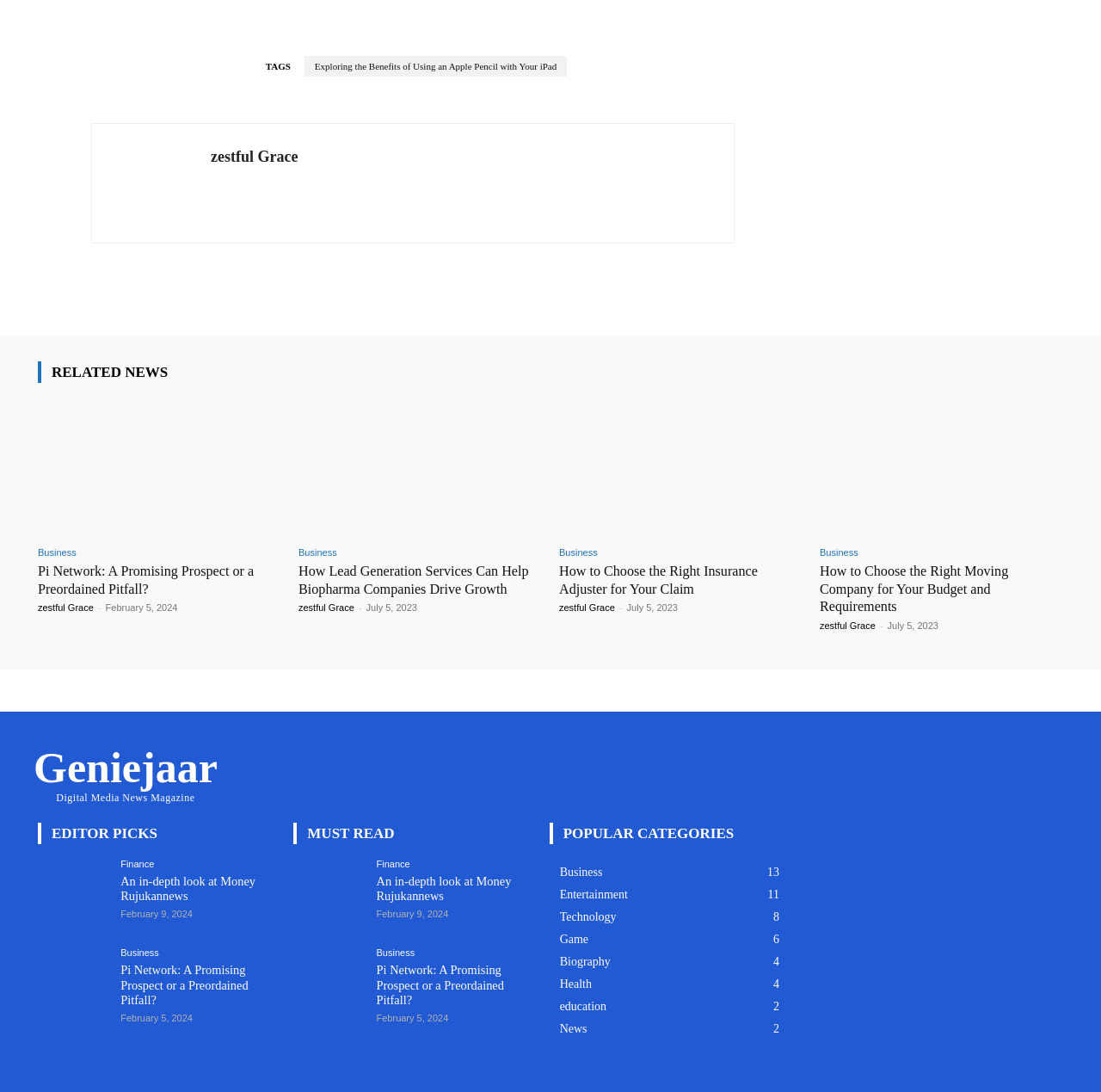How many social media sharing options are available?
Look at the image and respond with a one-word or short phrase answer.

5